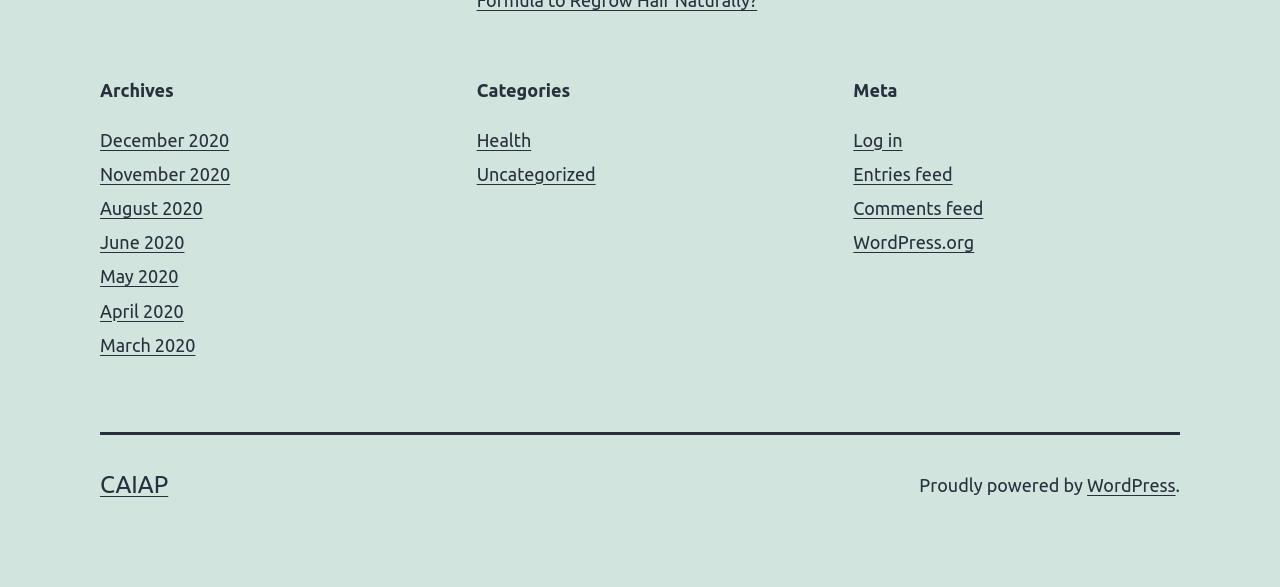Identify the bounding box coordinates for the element you need to click to achieve the following task: "Log in to the website". The coordinates must be four float values ranging from 0 to 1, formatted as [left, top, right, bottom].

[0.667, 0.221, 0.705, 0.255]